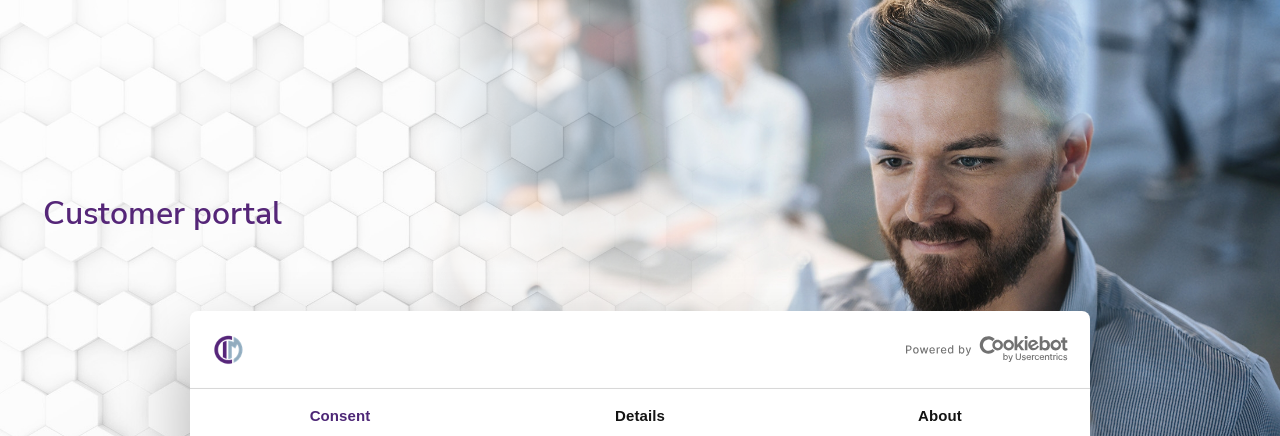What are the navigation options available in the toolbar?
From the details in the image, answer the question comprehensively.

The toolbar visible below the title 'Customer portal' displays three navigation options: 'Consent', 'Details', and 'About', which suggest that users can access different sections of the portal to manage their privacy settings and access relevant information.